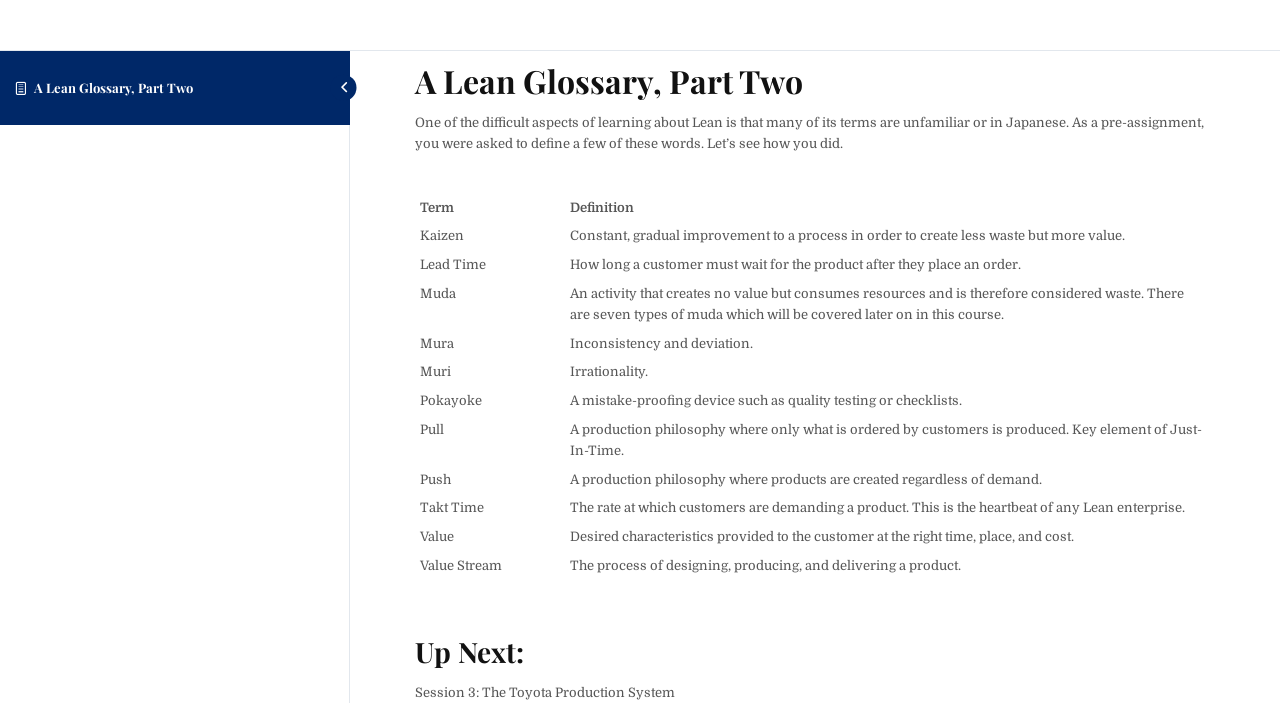Identify the bounding box for the described UI element: "A Lean Glossary, Part Two".

[0.026, 0.112, 0.151, 0.136]